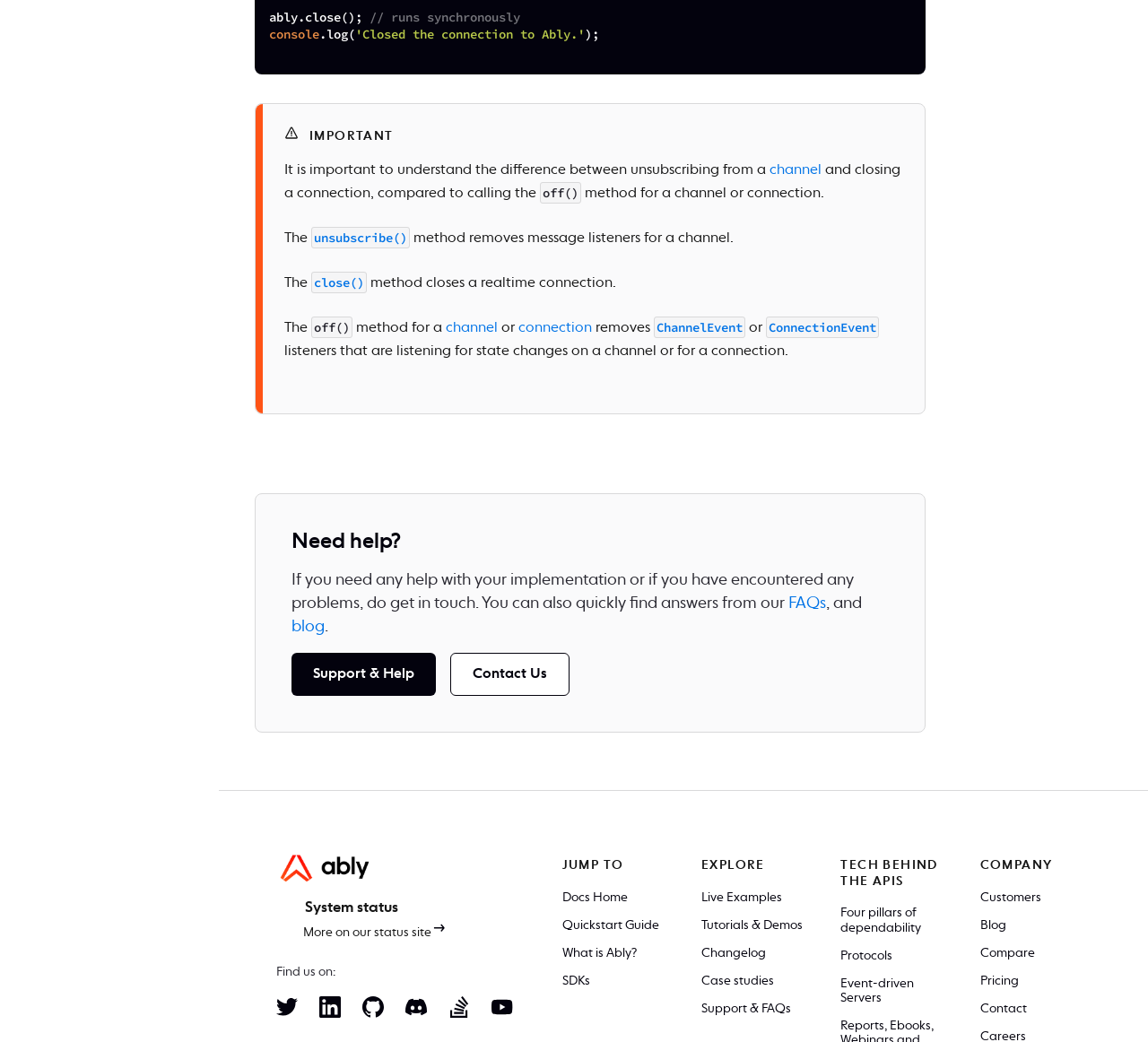Provide the bounding box coordinates for the specified HTML element described in this description: "Support & FAQs". The coordinates should be four float numbers ranging from 0 to 1, in the format [left, top, right, bottom].

[0.611, 0.962, 0.701, 0.975]